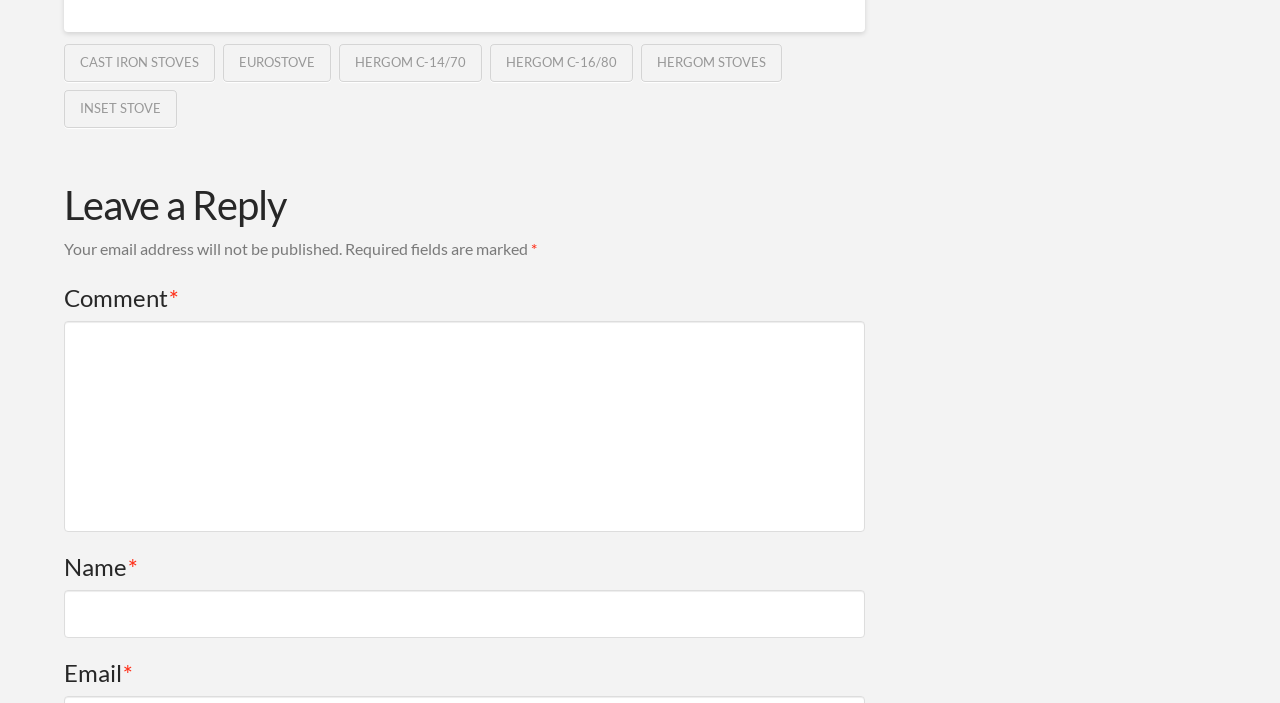How many links are in the footer?
Provide a concise answer using a single word or phrase based on the image.

6